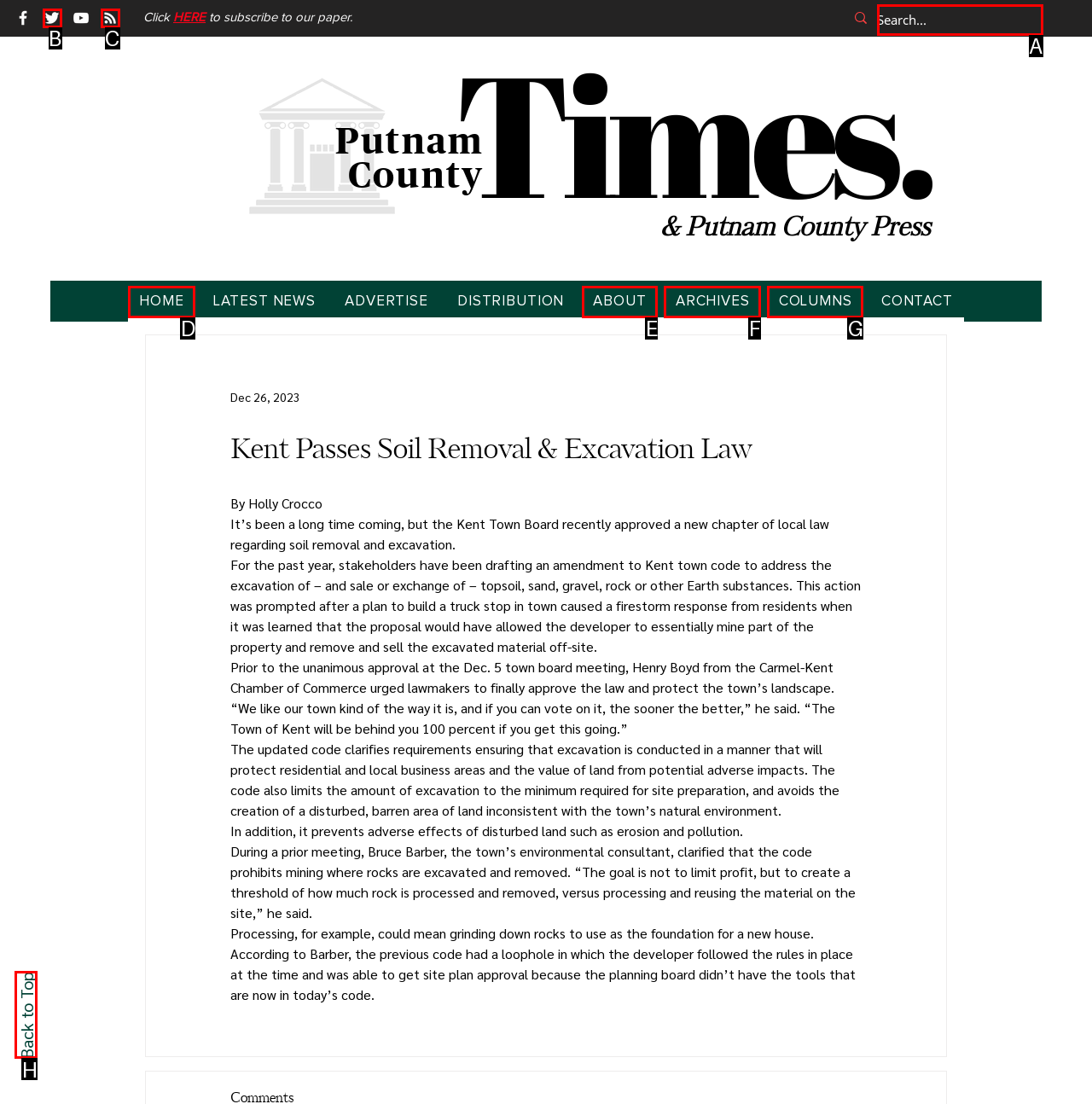Choose the HTML element you need to click to achieve the following task: Click on Back to Top
Respond with the letter of the selected option from the given choices directly.

H